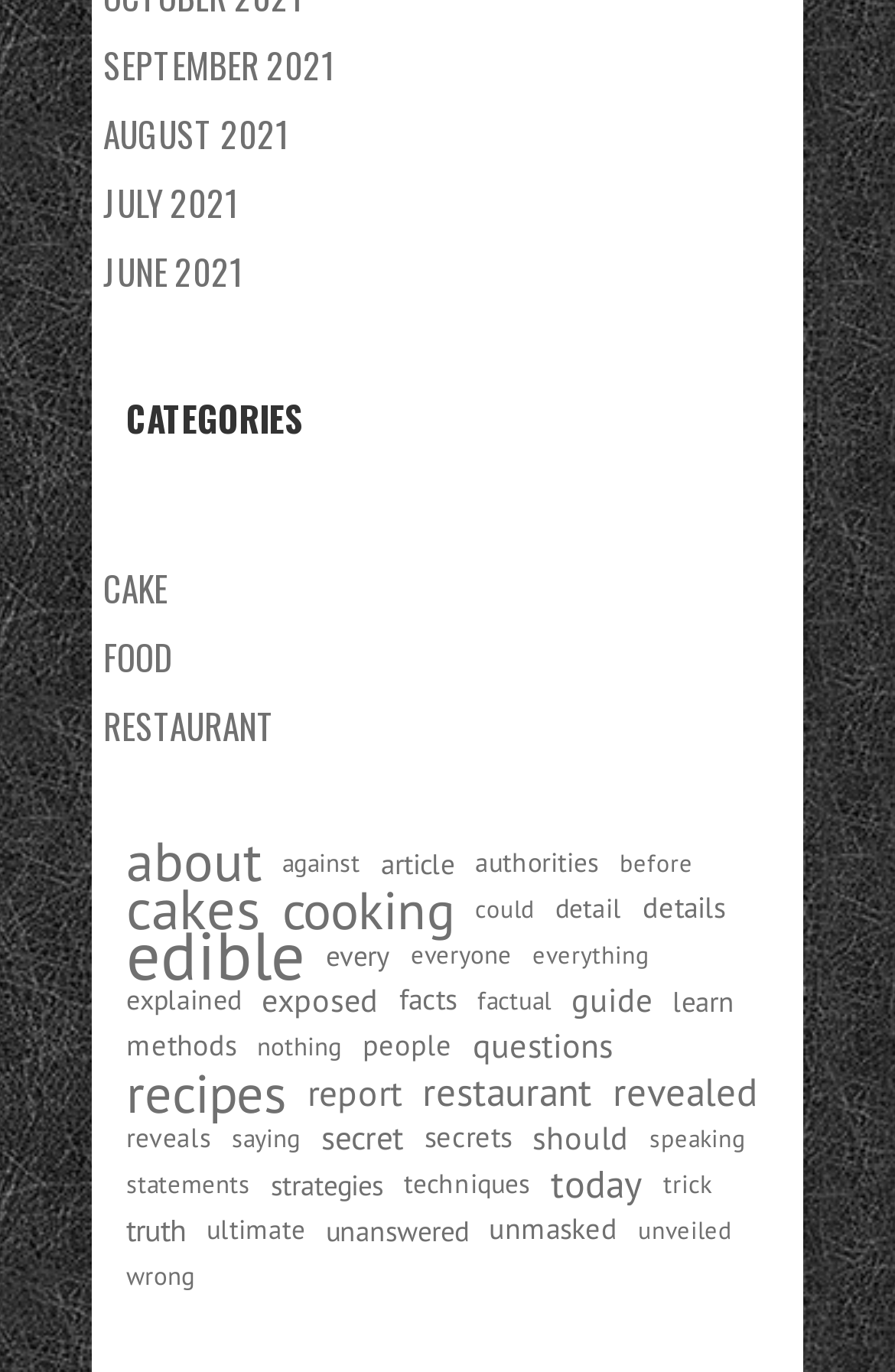What is the topic with the fewest items?
Answer the question with as much detail as you can, using the image as a reference.

I looked at the number of items associated with each topic and found that 'speaking' has the fewest items, with only 7 items.